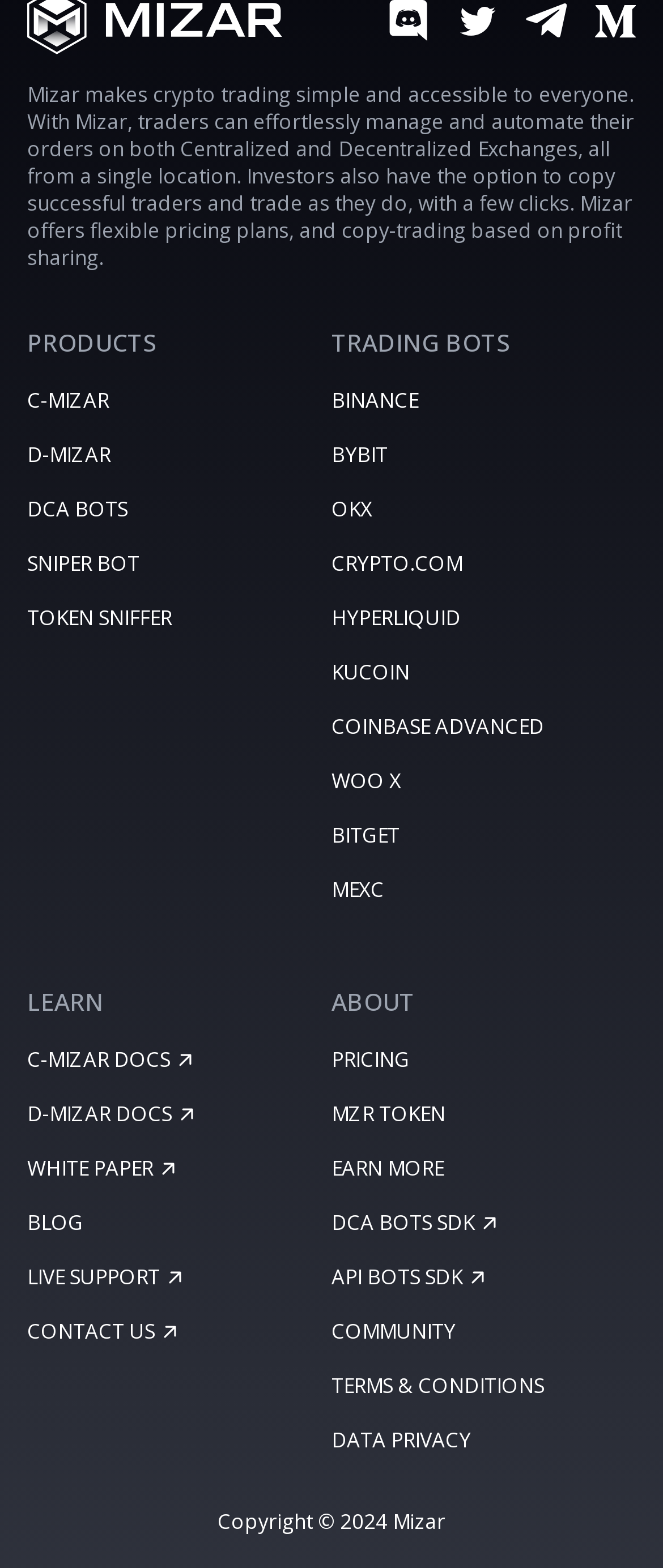Give a concise answer of one word or phrase to the question: 
What is the name of the token used by Mizar?

MZR Token